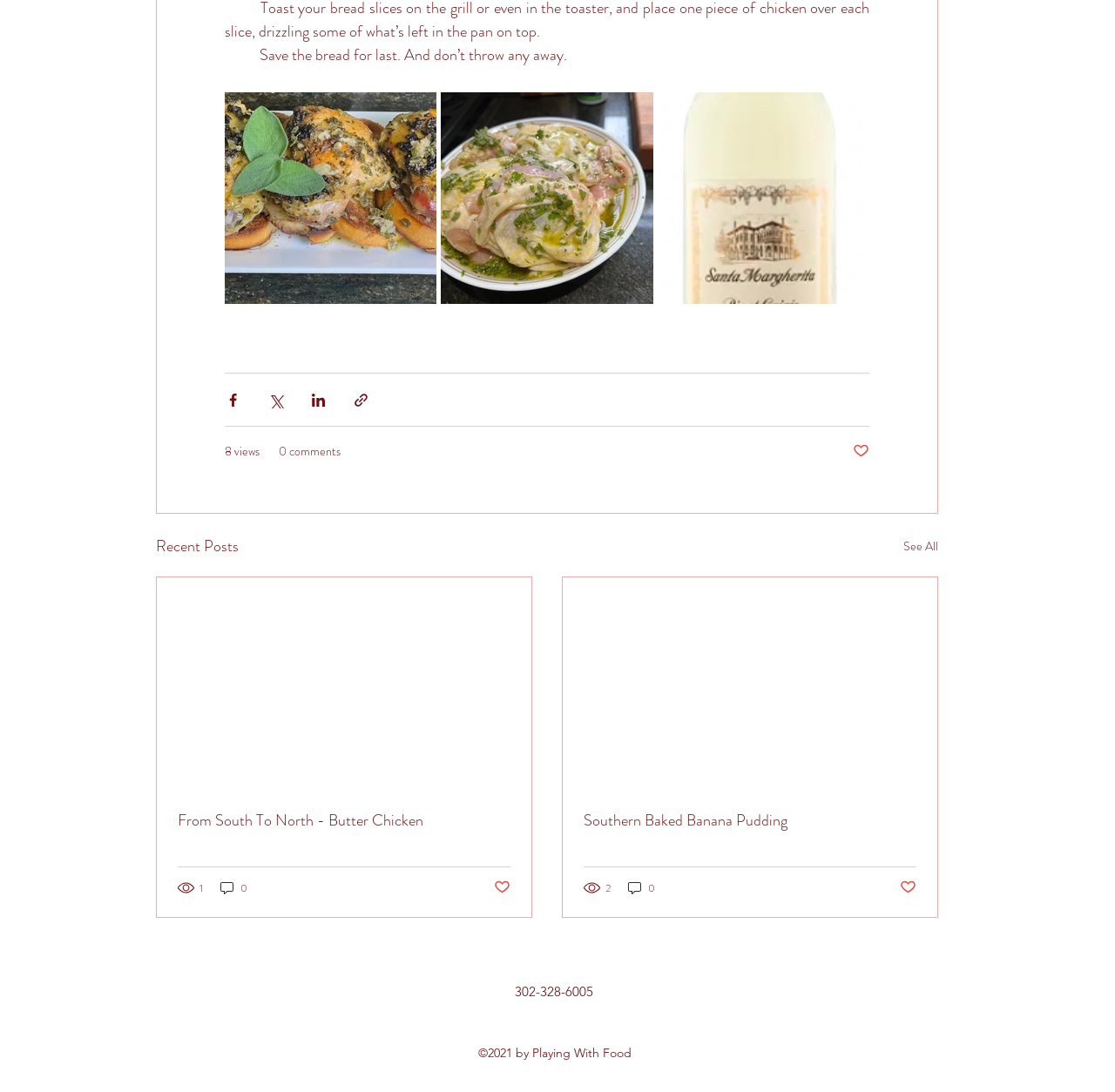Provide the bounding box coordinates of the area you need to click to execute the following instruction: "Share via Facebook".

[0.202, 0.358, 0.216, 0.374]